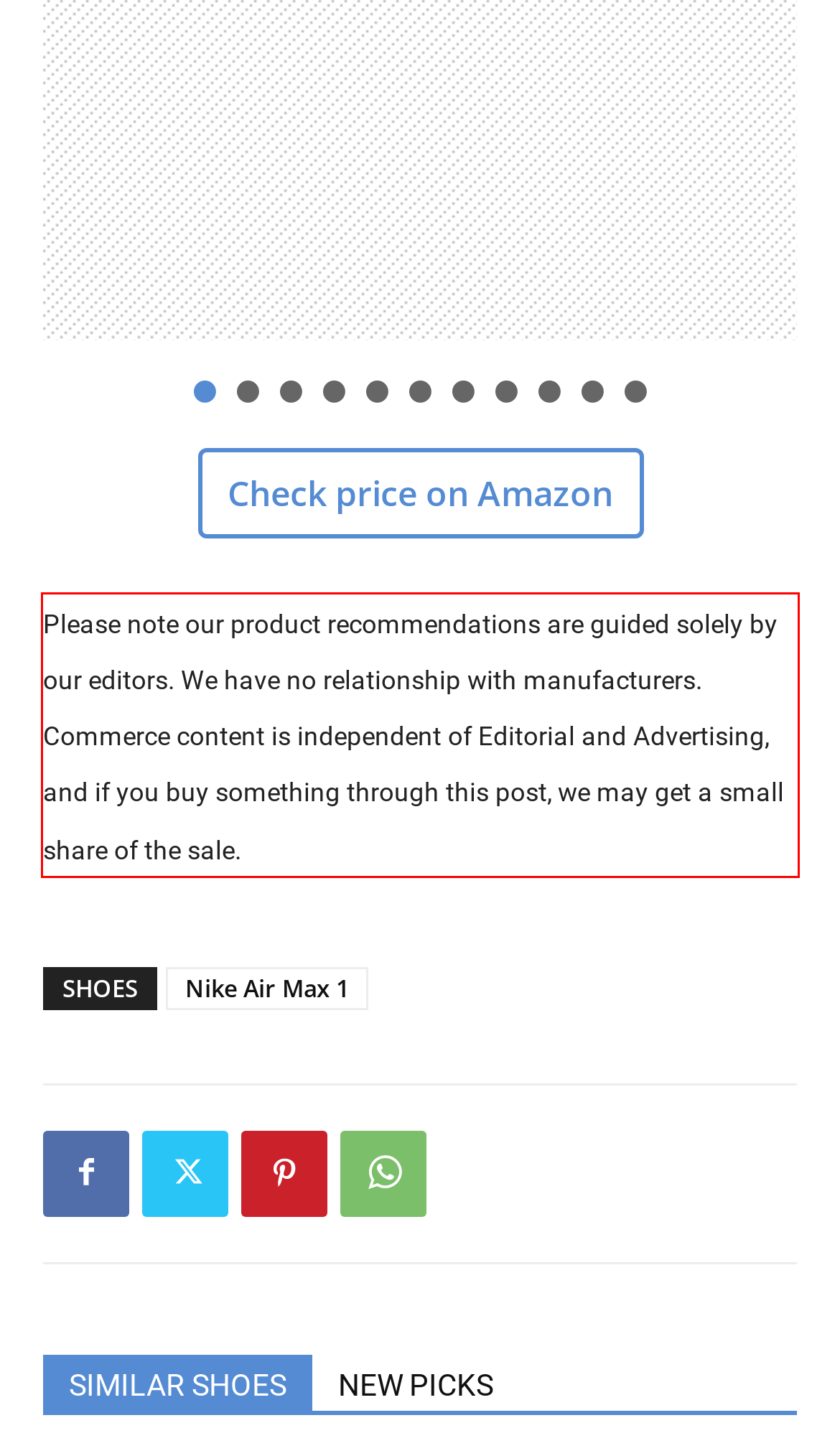Please look at the webpage screenshot and extract the text enclosed by the red bounding box.

Please note our product recommendations are guided solely by our editors. We have no relationship with manufacturers. Commerce content is independent of Editorial and Advertising, and if you buy something through this post, we may get a small share of the sale.